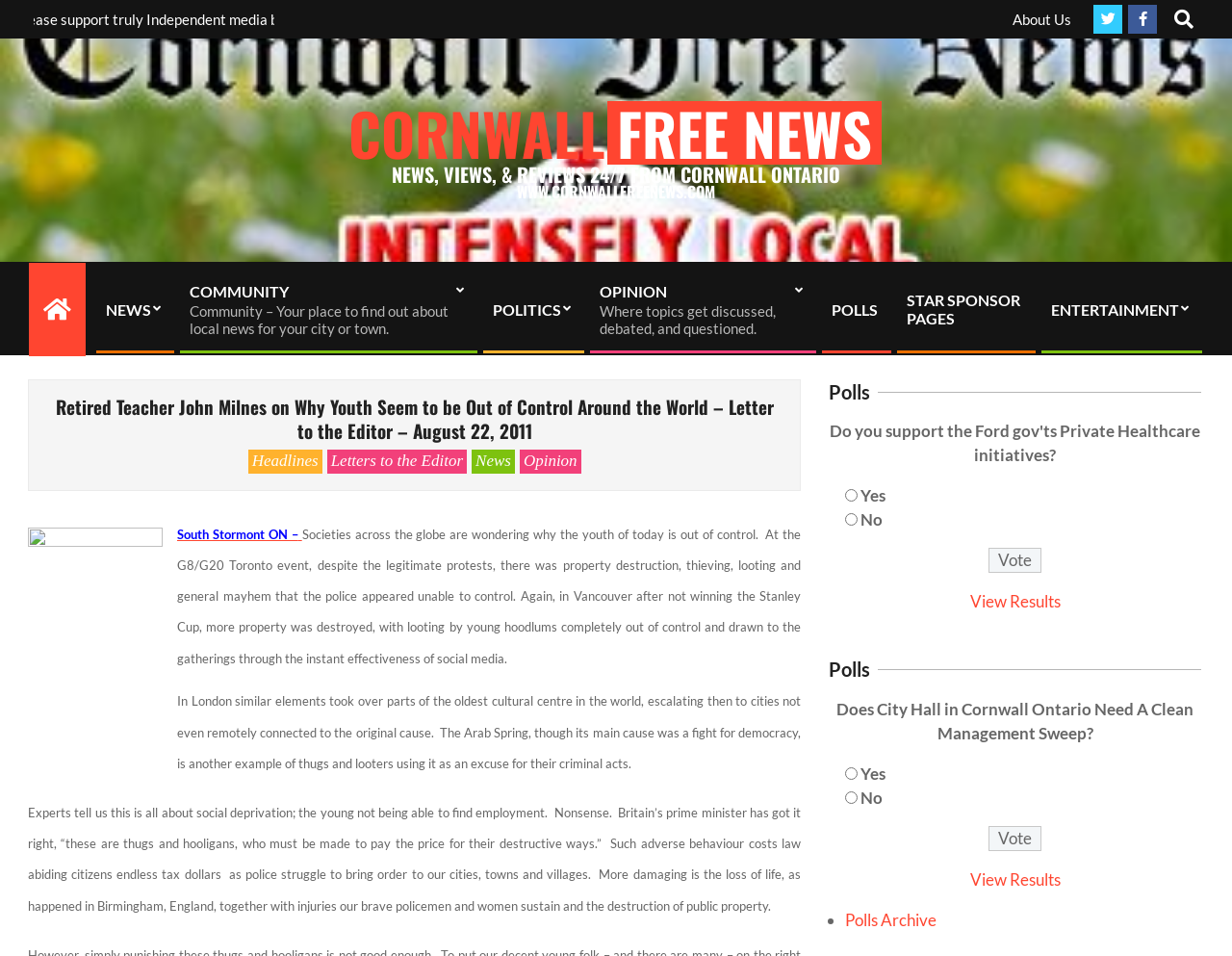Show the bounding box coordinates for the HTML element described as: "name="vote" value="Vote"".

[0.802, 0.573, 0.845, 0.599]